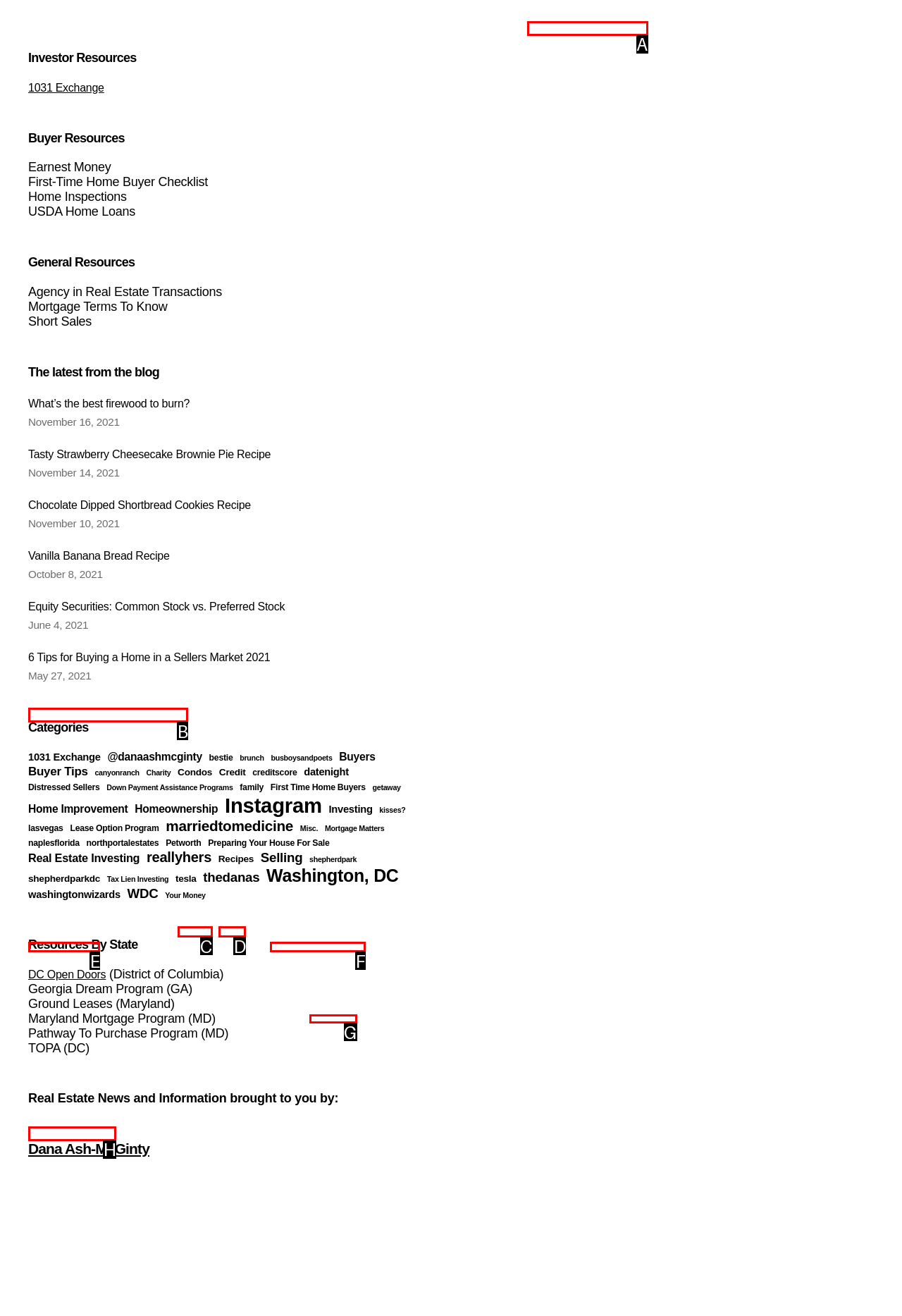Identify the HTML element that corresponds to the description: Vanilla Banana Bread Recipe
Provide the letter of the matching option from the given choices directly.

B